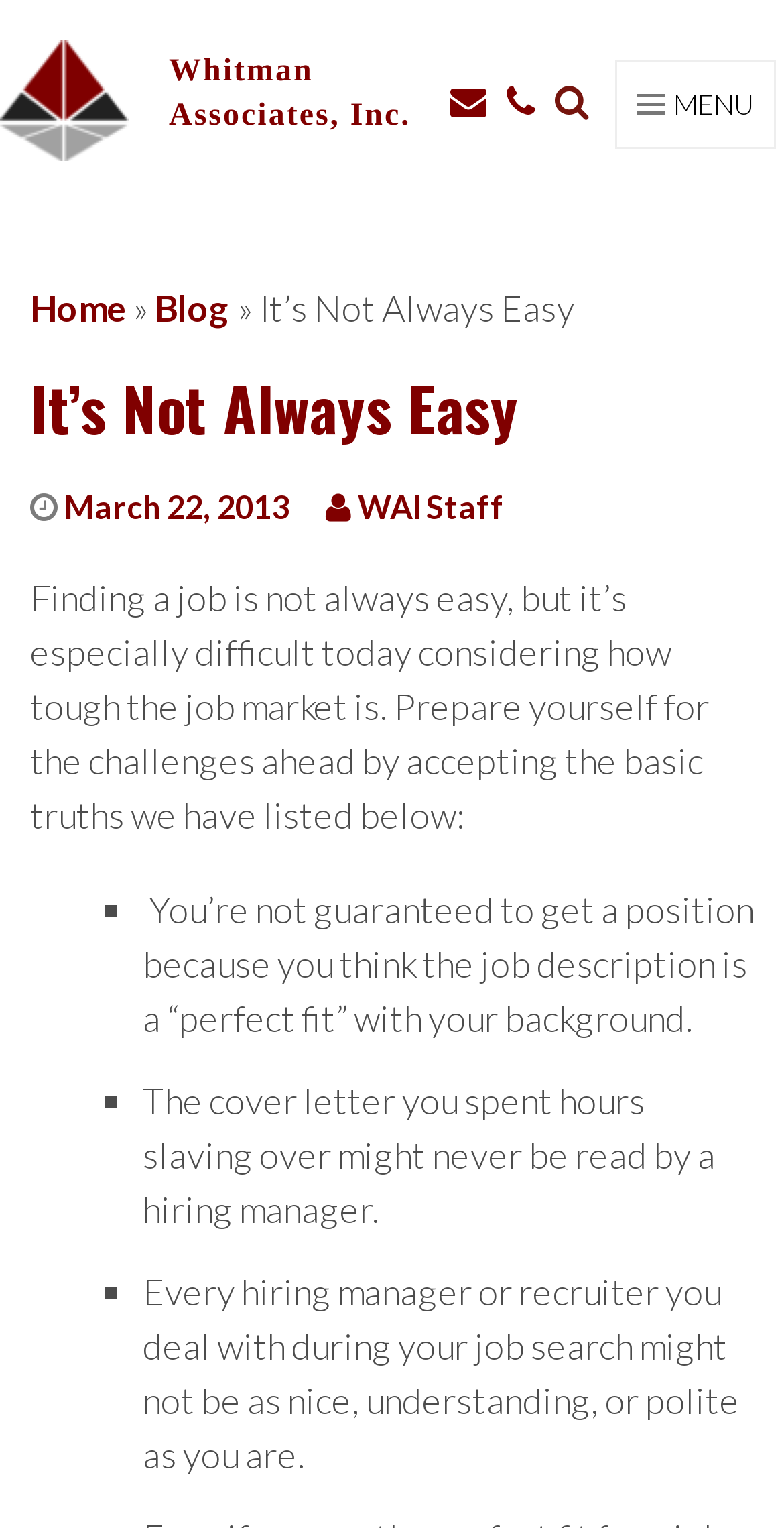How many social media links are present at the top right corner?
Based on the screenshot, give a detailed explanation to answer the question.

The social media links can be found at the top right corner of the webpage, which are two link elements with the text '' and ''.